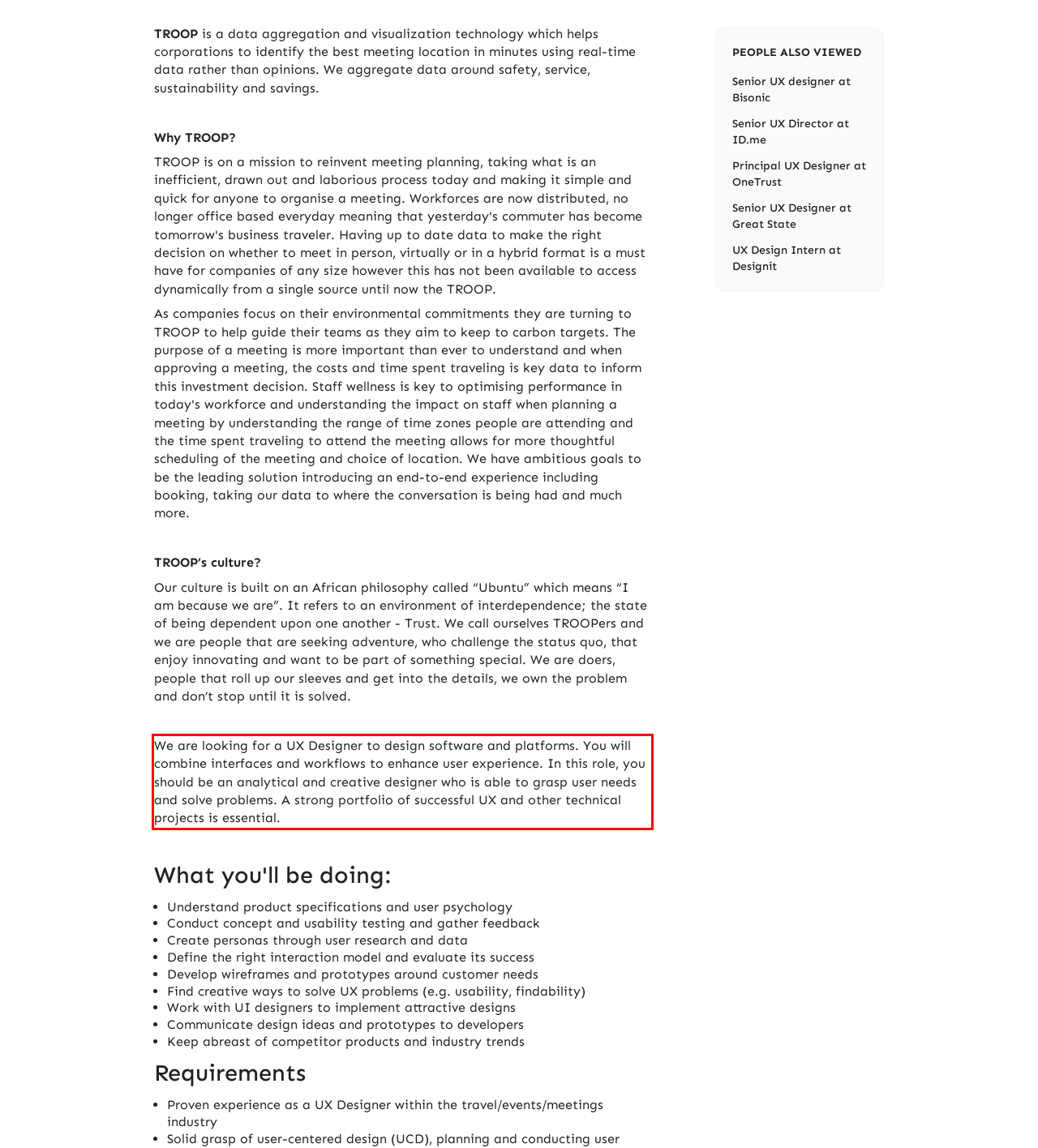Inspect the webpage screenshot that has a red bounding box and use OCR technology to read and display the text inside the red bounding box.

We are looking for a UX Designer to design software and platforms. You will combine interfaces and workflows to enhance user experience. In this role, you should be an analytical and creative designer who is able to grasp user needs and solve problems. A strong portfolio of successful UX and other technical projects is essential.